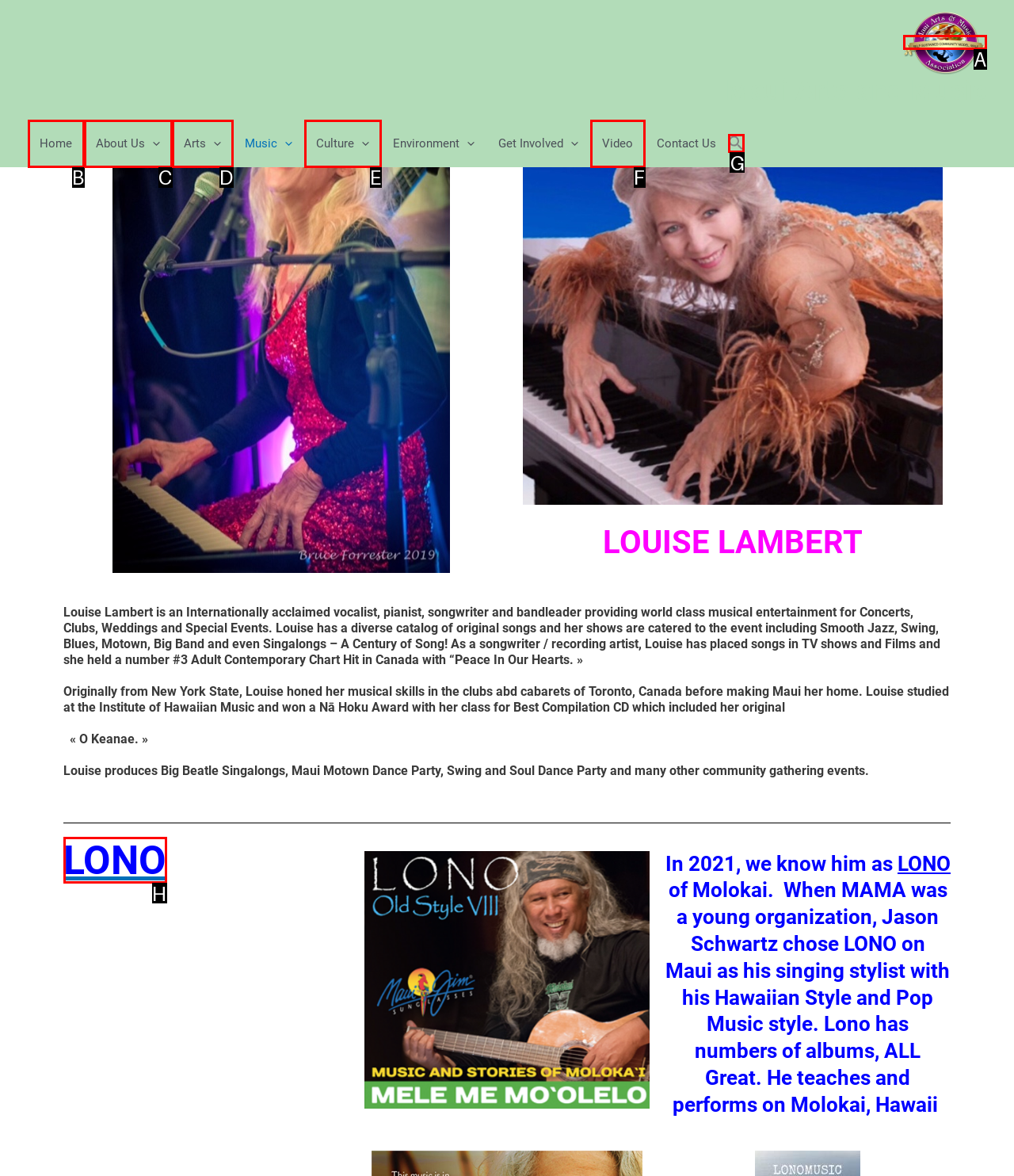Pick the option that should be clicked to perform the following task: Search for something
Answer with the letter of the selected option from the available choices.

G